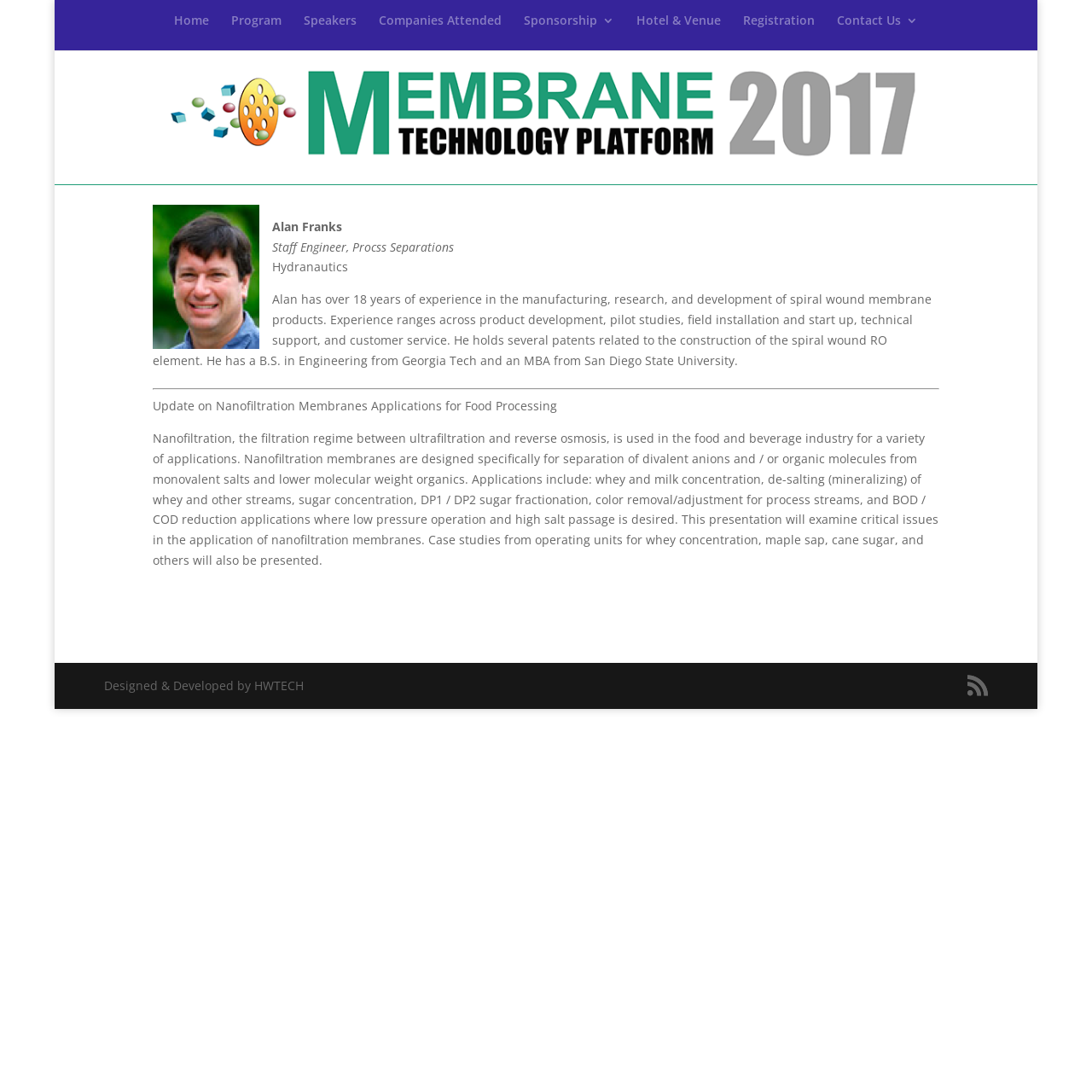Identify the bounding box for the described UI element. Provide the coordinates in (top-left x, top-left y, bottom-right x, bottom-right y) format with values ranging from 0 to 1: View user groups

None